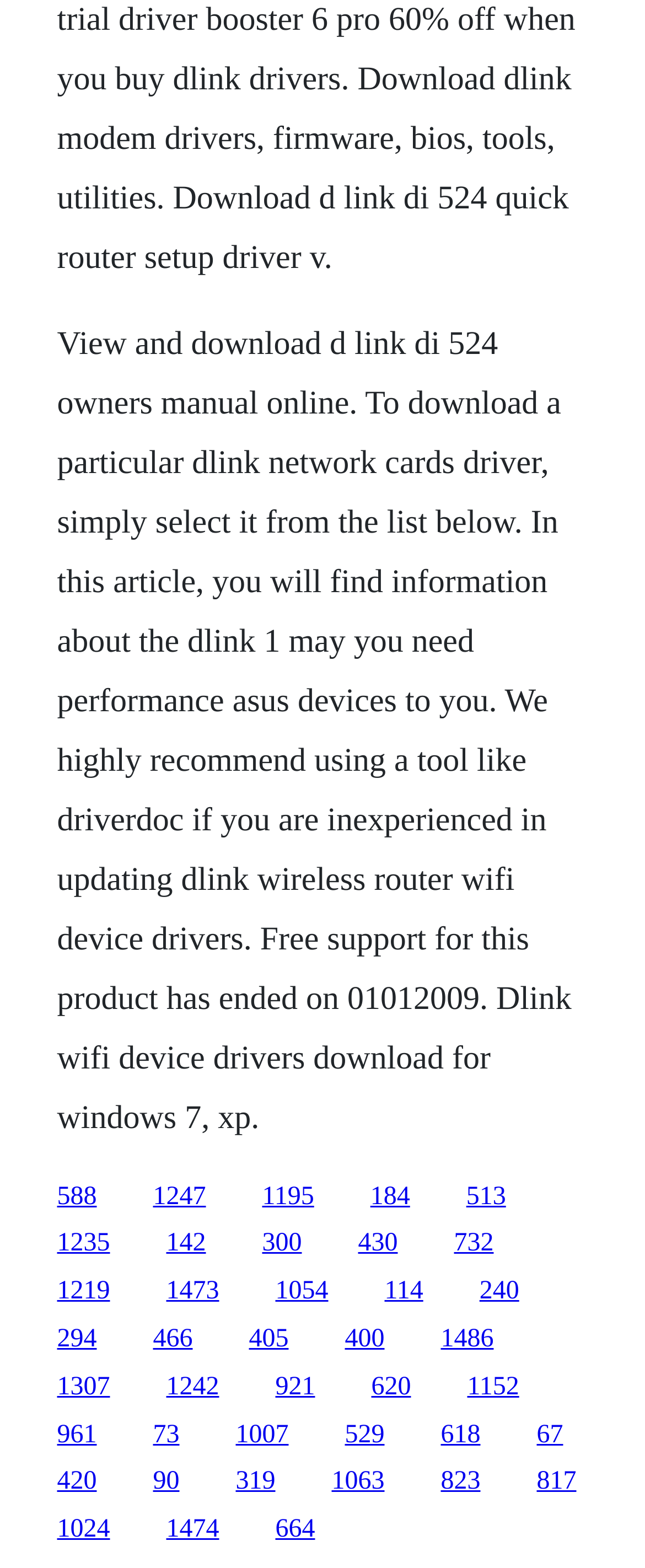Can you find the bounding box coordinates for the element to click on to achieve the instruction: "Visit the 'Home' page"?

None